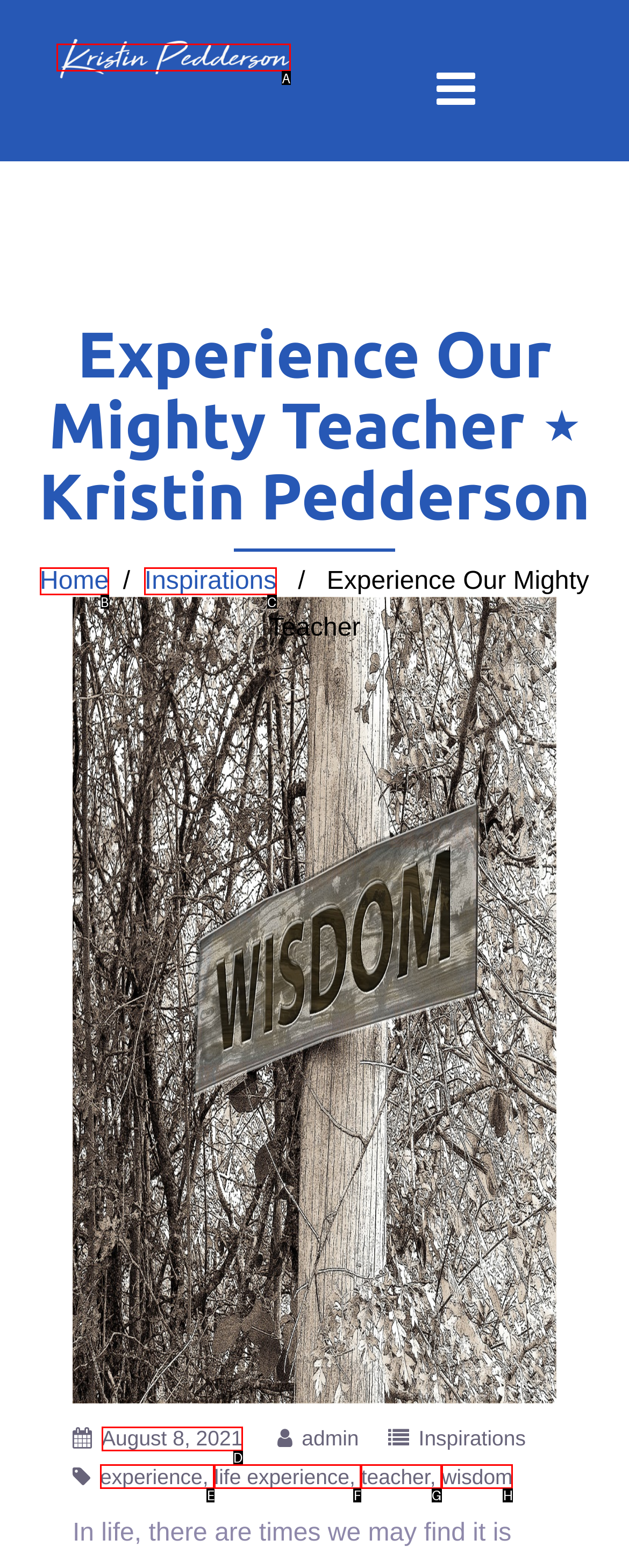Identify the option that corresponds to the description: August 8, 2021November 9, 2021. Provide only the letter of the option directly.

D